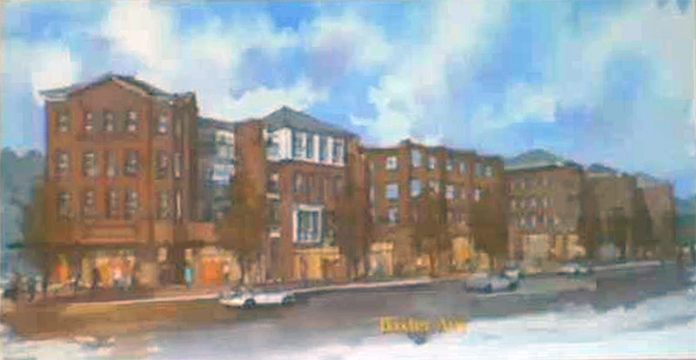What is the name of the street?
Refer to the screenshot and respond with a concise word or phrase.

Baxter Ave